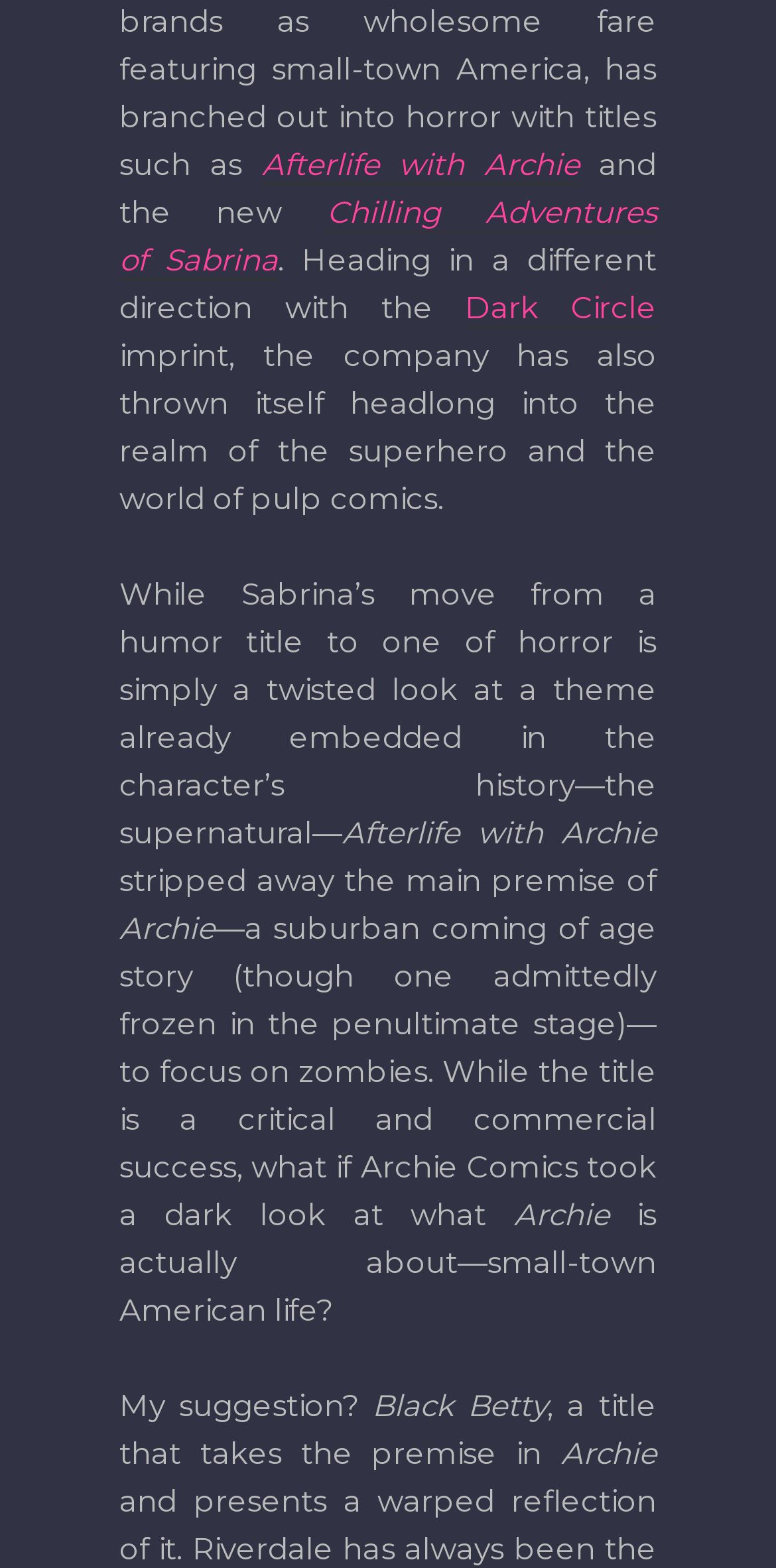Locate the UI element described as follows: "Afterlife with Archie". Return the bounding box coordinates as four float numbers between 0 and 1 in the order [left, top, right, bottom].

[0.337, 0.092, 0.747, 0.118]